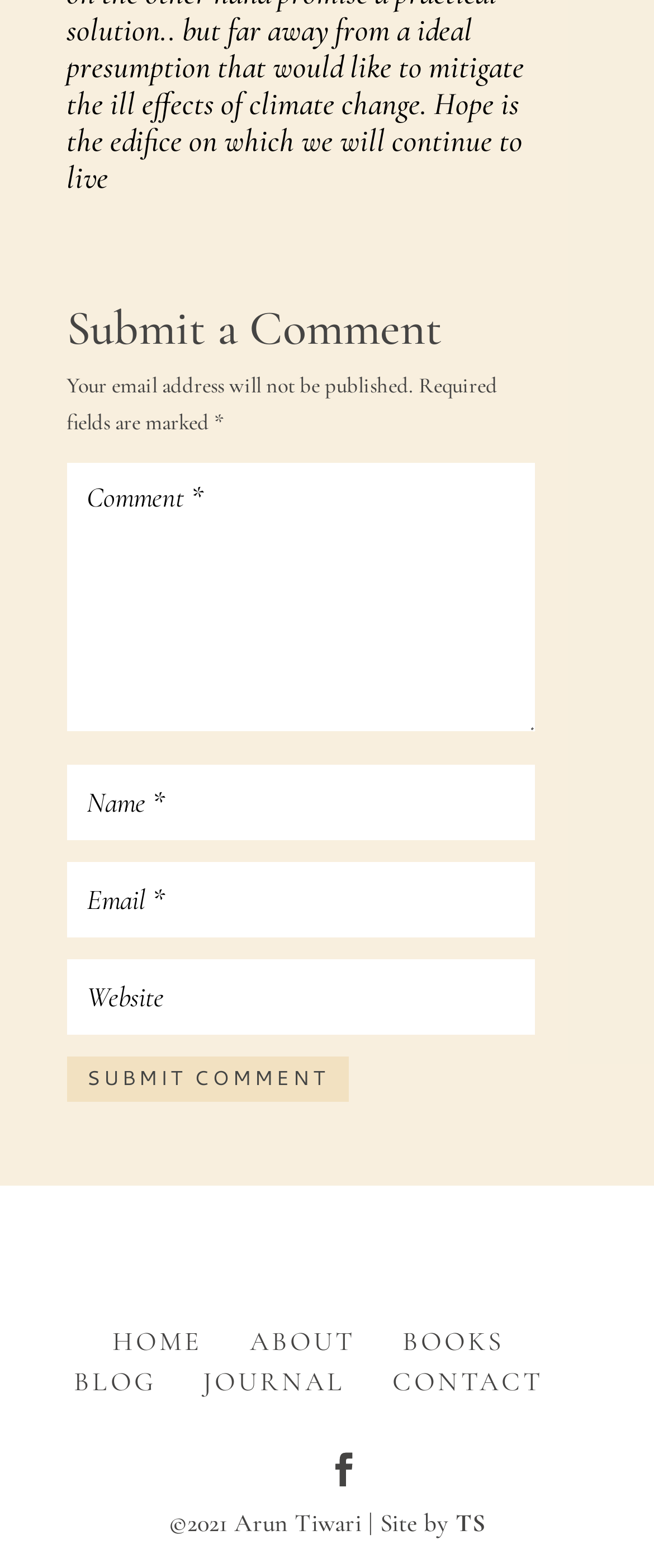Please give the bounding box coordinates of the area that should be clicked to fulfill the following instruction: "go to home page". The coordinates should be in the format of four float numbers from 0 to 1, i.e., [left, top, right, bottom].

[0.172, 0.845, 0.31, 0.867]